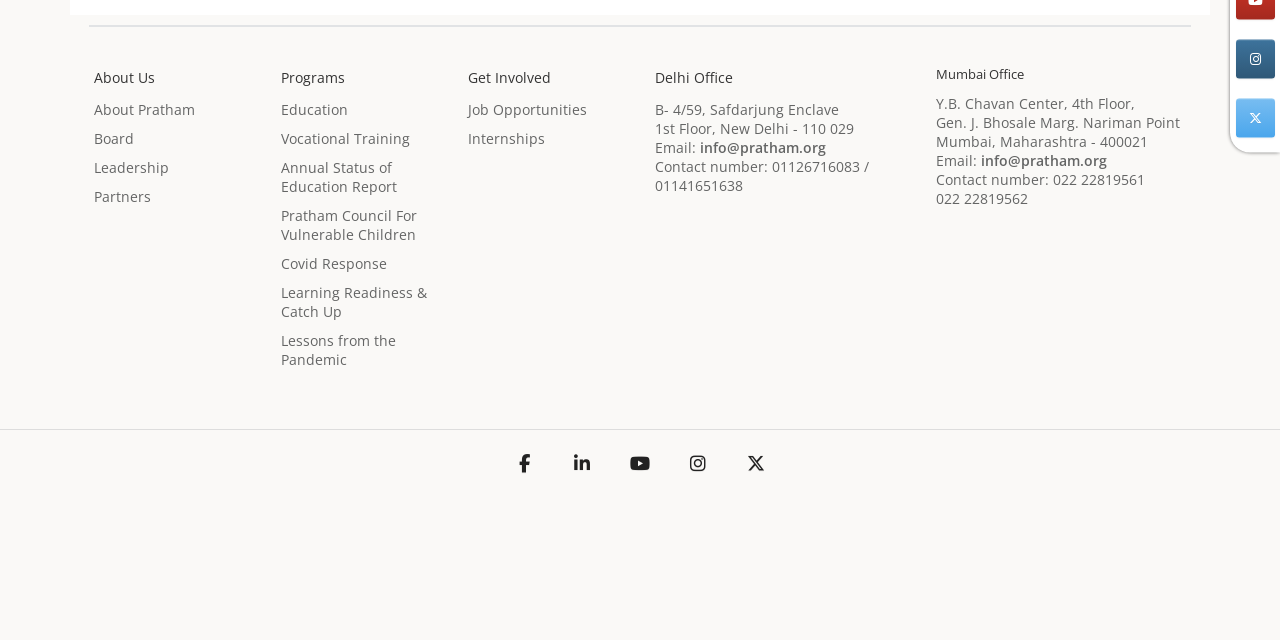Please predict the bounding box coordinates (top-left x, top-left y, bottom-right x, bottom-right y) for the UI element in the screenshot that fits the description: Vocational Training

[0.22, 0.202, 0.32, 0.231]